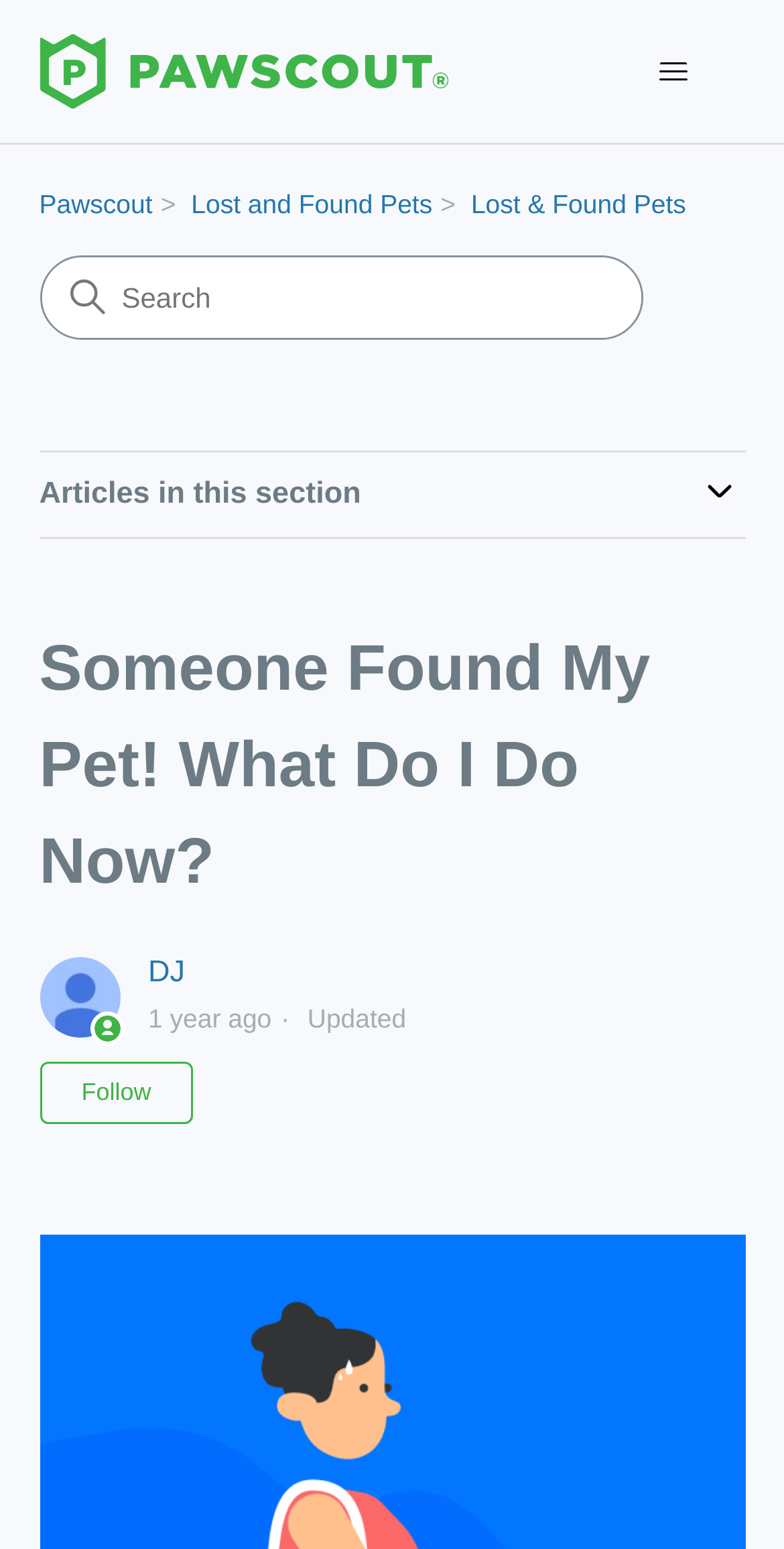Kindly determine the bounding box coordinates of the area that needs to be clicked to fulfill this instruction: "Go to Pawscout Help Center home page".

[0.05, 0.022, 0.571, 0.07]